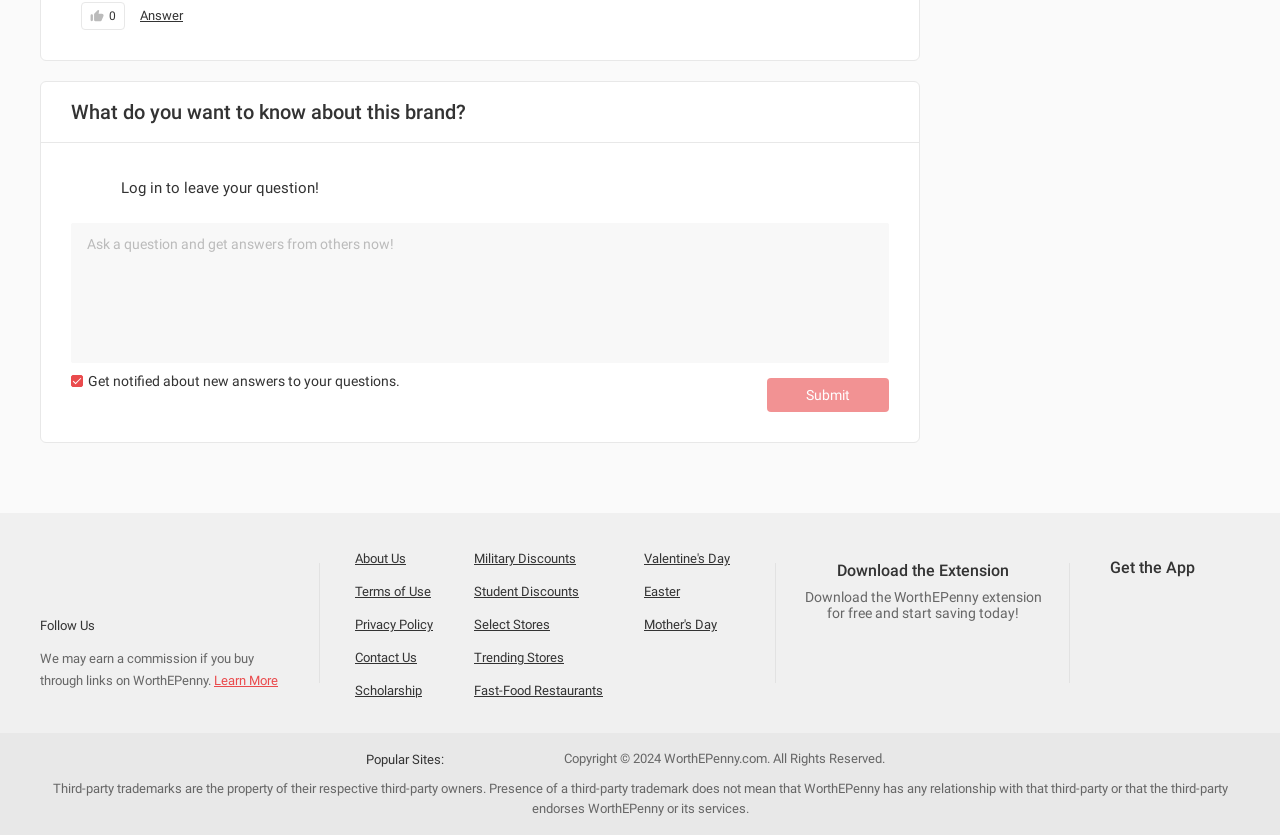Determine the bounding box coordinates of the clickable region to execute the instruction: "Click on the 'MANAGING YOUR FILE' link". The coordinates should be four float numbers between 0 and 1, denoted as [left, top, right, bottom].

None